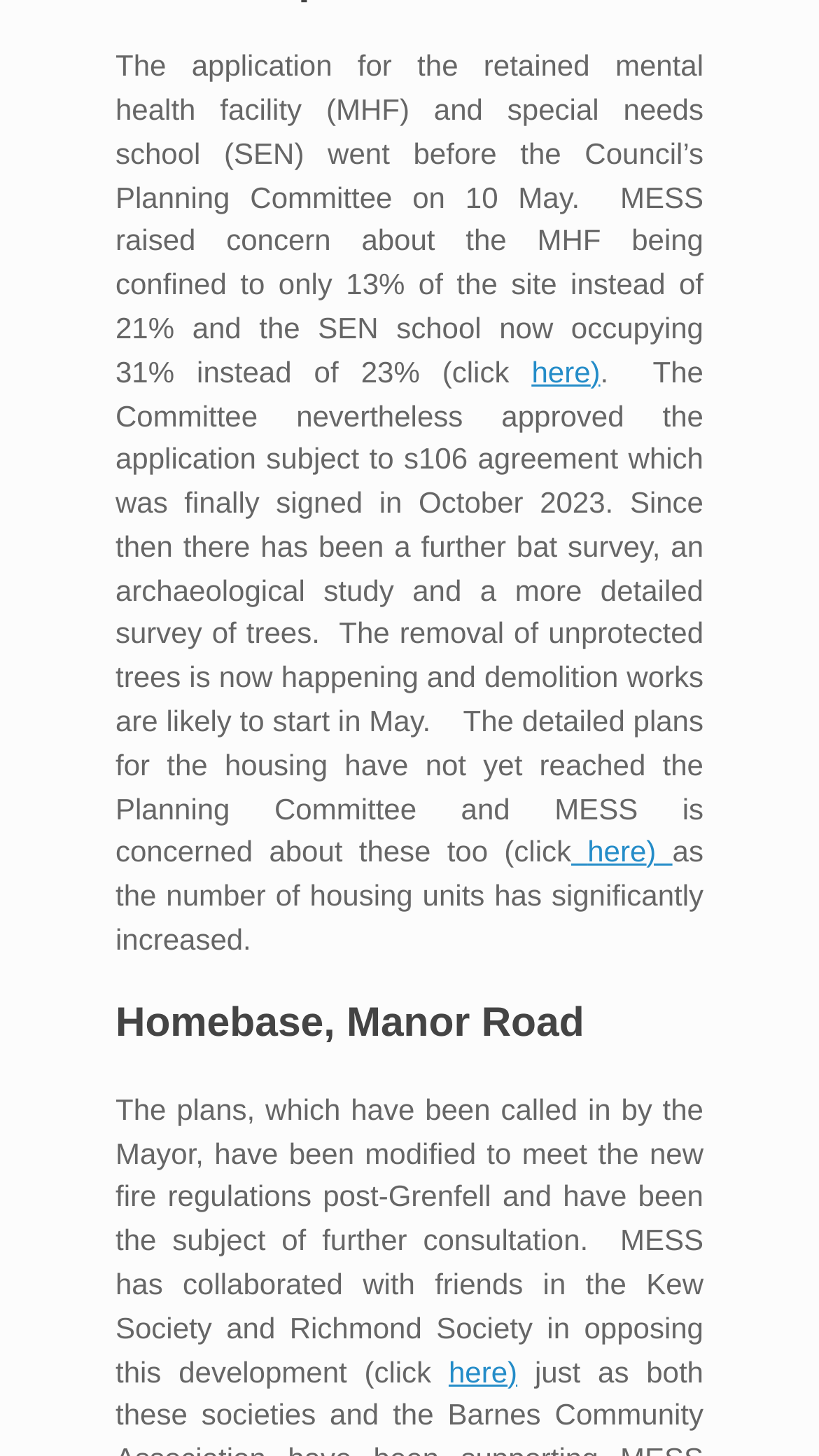What is the current status of the demolition works?
Look at the image and respond with a one-word or short-phrase answer.

Likely to start in May